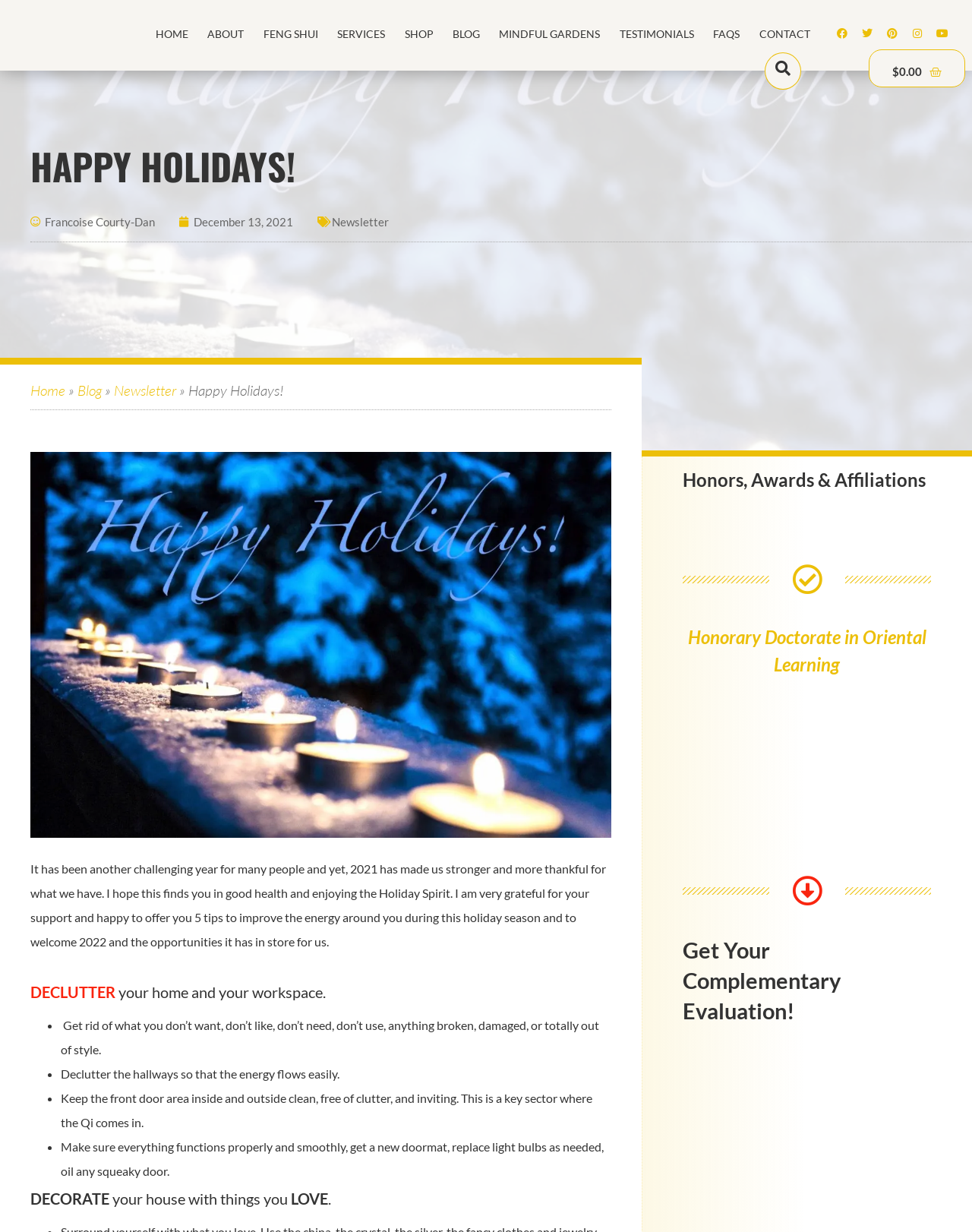Offer a comprehensive description of the webpage’s content and structure.

This webpage is a personal blog or website with a festive theme, as indicated by the "Happy Holidays!" title and the holiday-themed image at the top. The page is divided into several sections, with a navigation menu at the top featuring links to various pages, including "HOME", "ABOUT", "FENG SHUI", "SERVICES", "SHOP", "BLOG", "MINDFUL GARDENS", "TESTIMONIALS", "FAQS", and "CONTACT".

Below the navigation menu, there is a section with the title "Happy Holidays!" and a brief message from the author, Francoise Courty-Dan, expressing gratitude for the support and offering five tips to improve the energy around the reader during the holiday season.

The first tip is to "DECLUTTER your home and your workspace", which is presented in a bold font. This section is followed by a list of four sub-tips, each marked with a bullet point, providing advice on how to declutter and organize one's space.

The next section is titled "DECORATE your house with things you LOVE", although the content of this section is not provided.

On the right side of the page, there is a section with the title "Honors, Awards & Affiliations", which lists an "Honorary Doctorate in Oriental Learning" received by the author. Below this section, there is a call-to-action to "Get Your Complementary Evaluation!".

At the bottom of the page, there are links to social media platforms, including Facebook, Twitter, Pinterest, Instagram, and YouTube, as well as a link to a shopping cart with a total of $0.00.